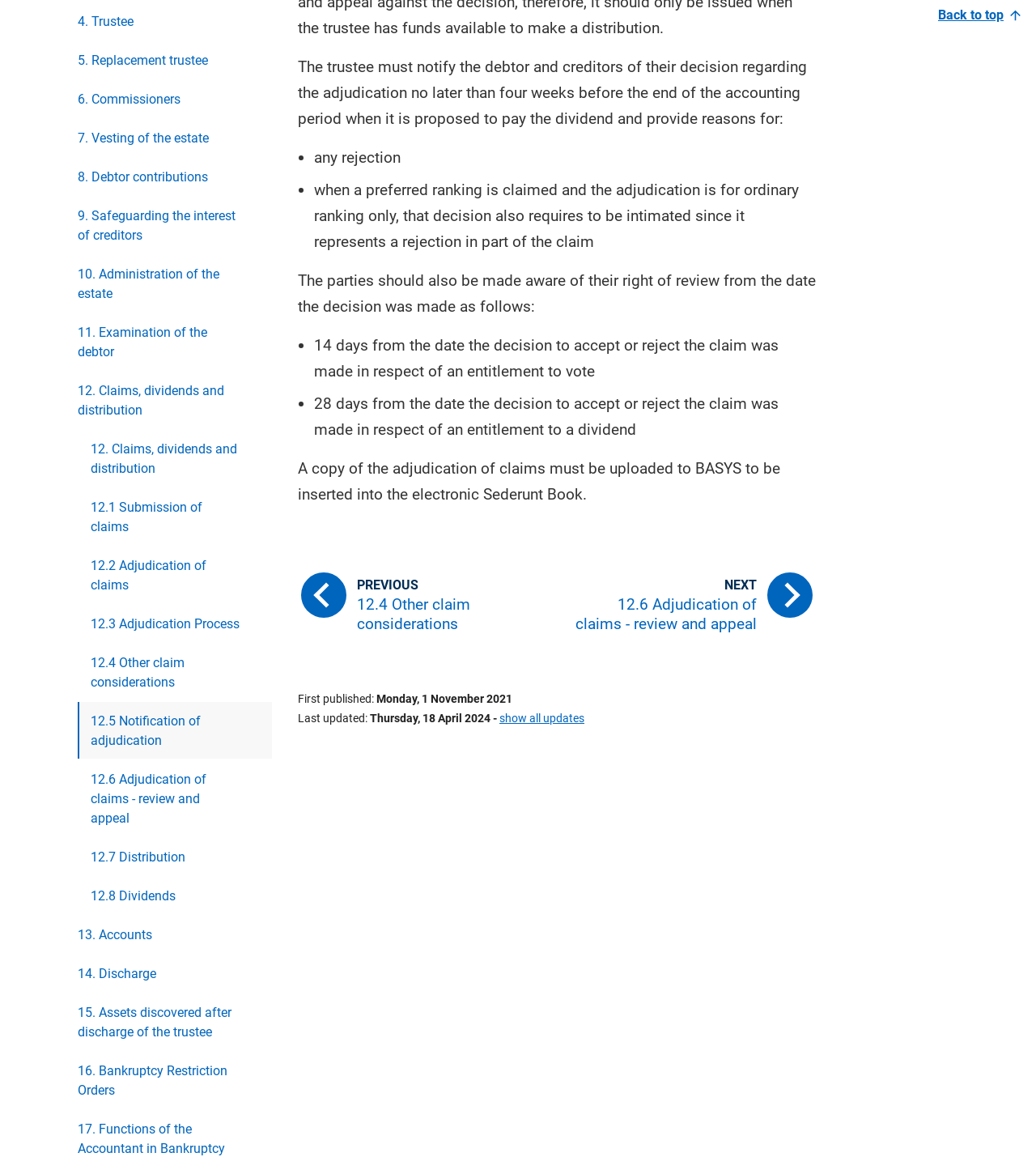Answer the question using only a single word or phrase: 
What is the last updated date of the article?

Thursday, 18 April 2024